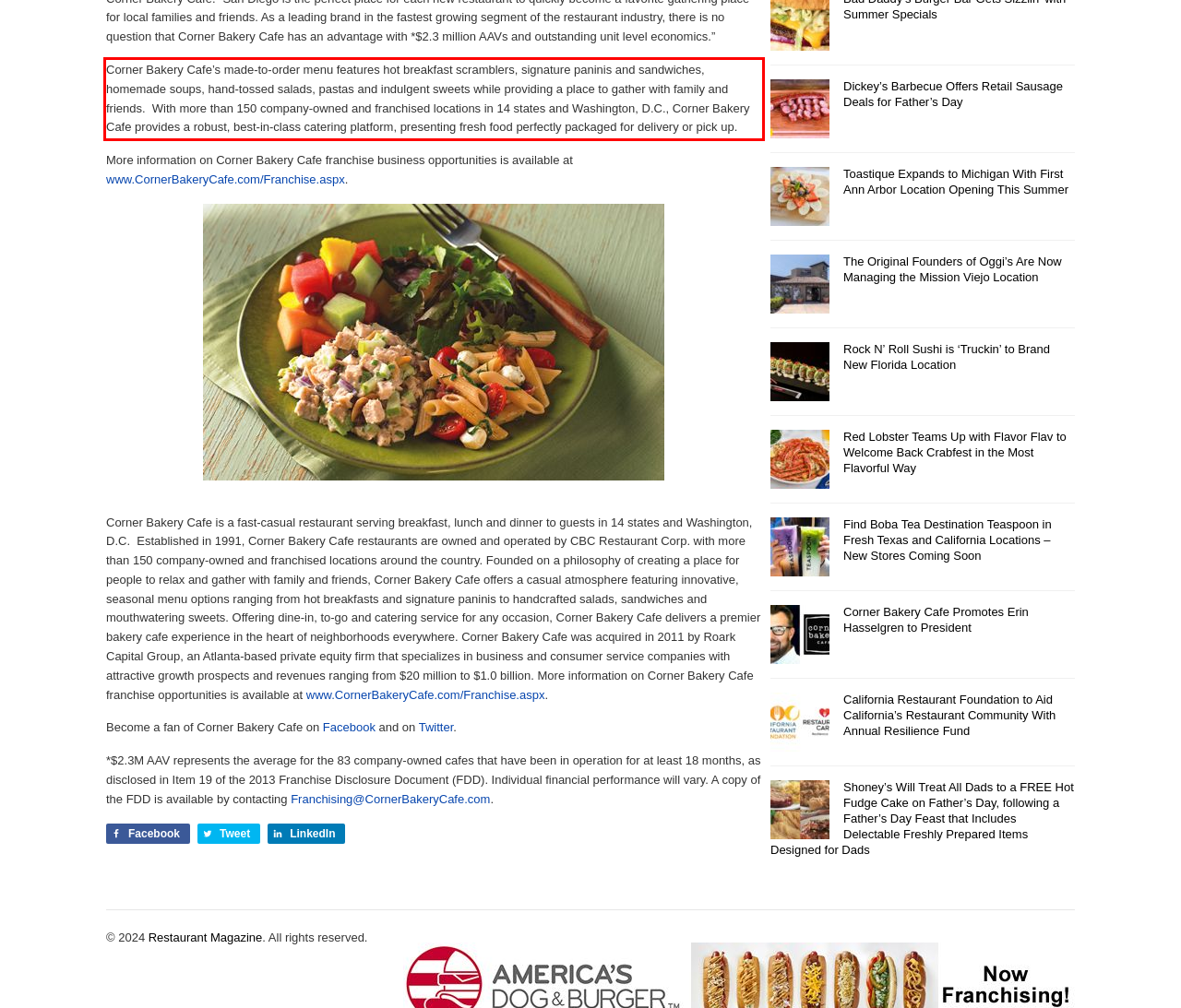Please extract the text content from the UI element enclosed by the red rectangle in the screenshot.

Corner Bakery Cafe’s made-to-order menu features hot breakfast scramblers, signature paninis and sandwiches, homemade soups, hand-tossed salads, pastas and indulgent sweets while providing a place to gather with family and friends. With more than 150 company-owned and franchised locations in 14 states and Washington, D.C., Corner Bakery Cafe provides a robust, best-in-class catering platform, presenting fresh food perfectly packaged for delivery or pick up.